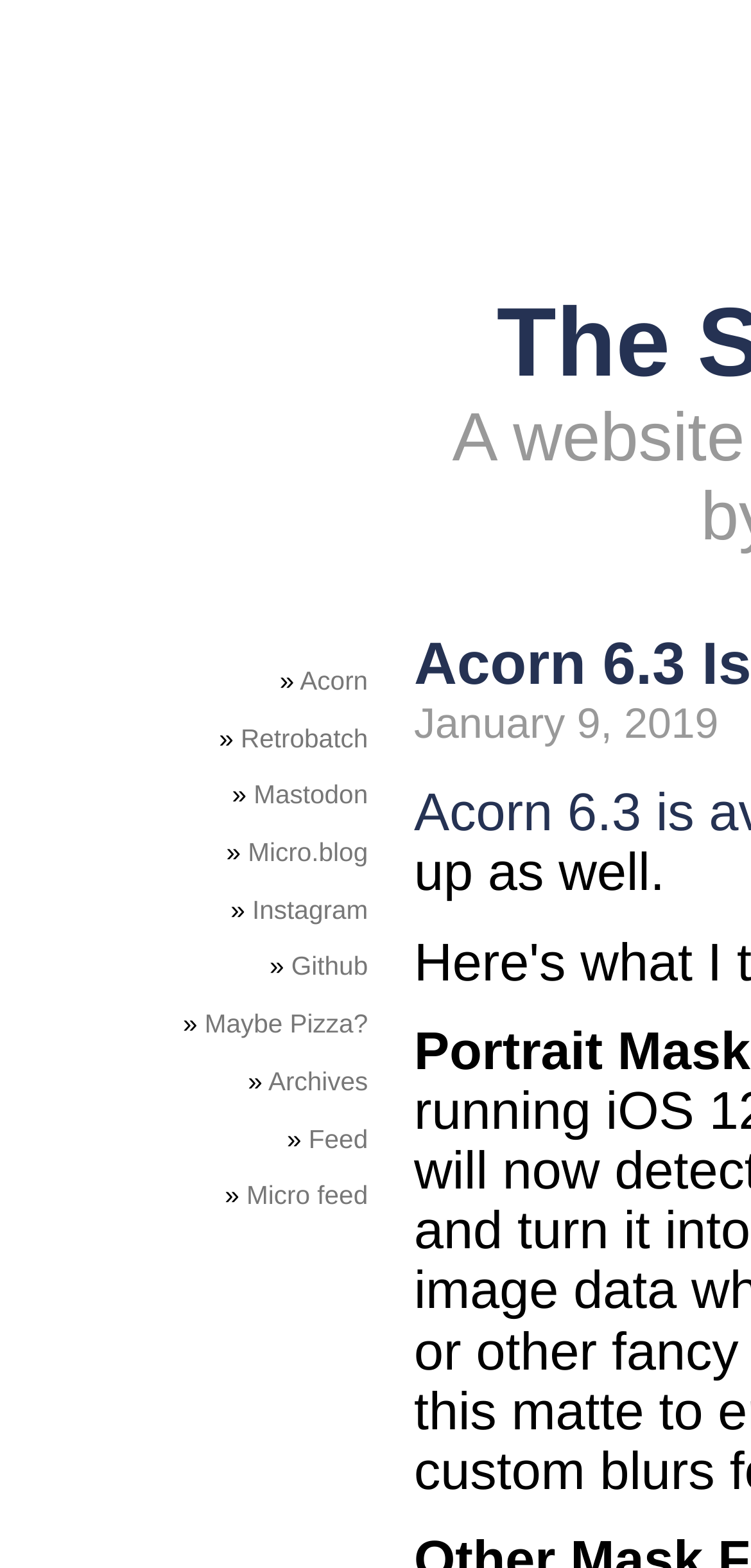Write an extensive caption that covers every aspect of the webpage.

The webpage appears to be a blog or personal website, with a title "Acorn 6.3 Is Out" at the top. Below the title, there are several links to various social media platforms and websites, including Acorn, Retrobatch, Mastodon, Micro.blog, Instagram, Github, and Maybe Pizza?. These links are arranged in a vertical list, with each link separated by a "»" symbol. 

To the right of the title, there is a date "January 9, 2019" displayed. 

The webpage has a total of 11 links, with 7 of them being social media or website links, and 4 being internal links, including Archives, Feed, and Micro feed. The links are positioned in the top half of the webpage, with the date being the only element on the right side of the page.